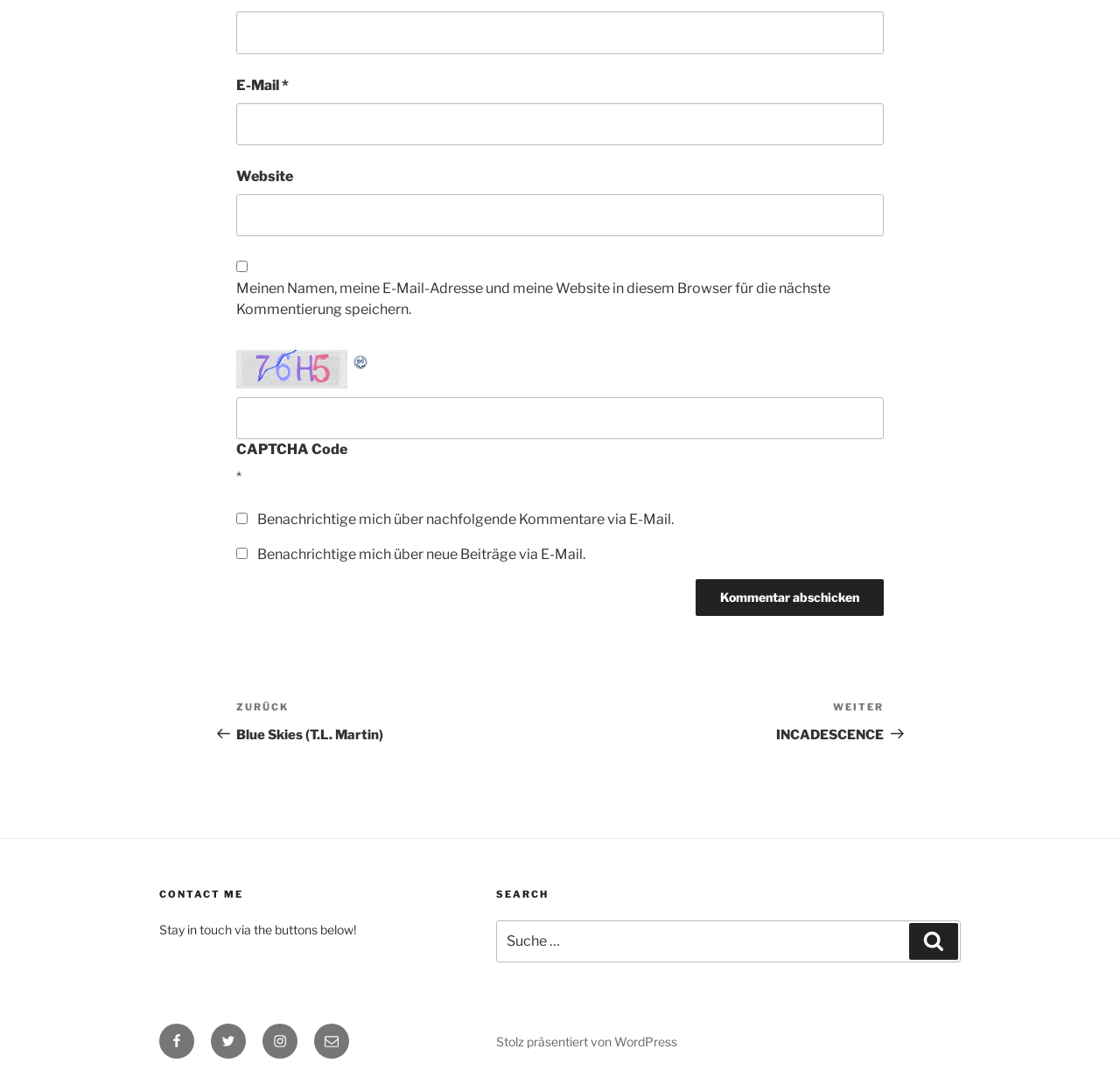Answer in one word or a short phrase: 
What is the purpose of the search box?

Search the website